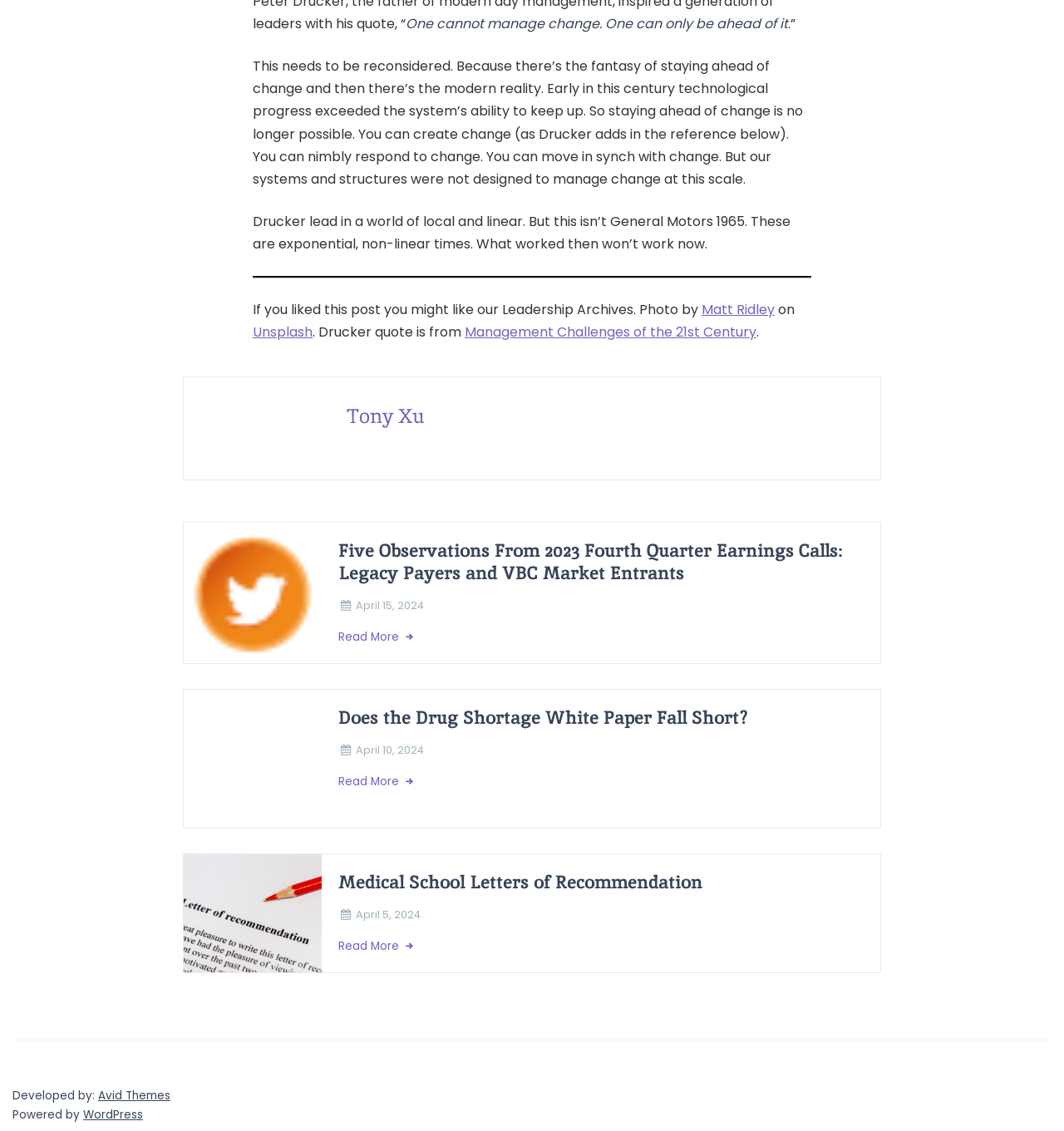What is the date of the article 'Medical School Letters of Recommendation'?
Refer to the image and provide a one-word or short phrase answer.

April 5, 2024